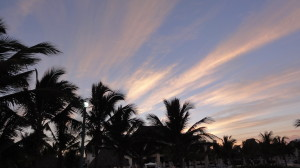Offer an in-depth caption of the image, mentioning all notable aspects.

The image captures a breathtaking view of a tropical sunset, where soft pastel colors blend seamlessly across the sky. Wispy clouds stretch elegantly from left to right, painted in hues of pink, orange, and blue, creating a serene atmosphere at the day's end. In the foreground, silhouetted palm trees frame the scene, their fronds gently swaying in the evening breeze. The combination of the vibrant sky and the tranquil palms evokes a sense of peace and relaxation, reminiscent of a quiet evening on a beach paradise. This moment beautifully highlights the calming presence of nature, inviting viewers to reflect on the simple joys found in such natural beauty.